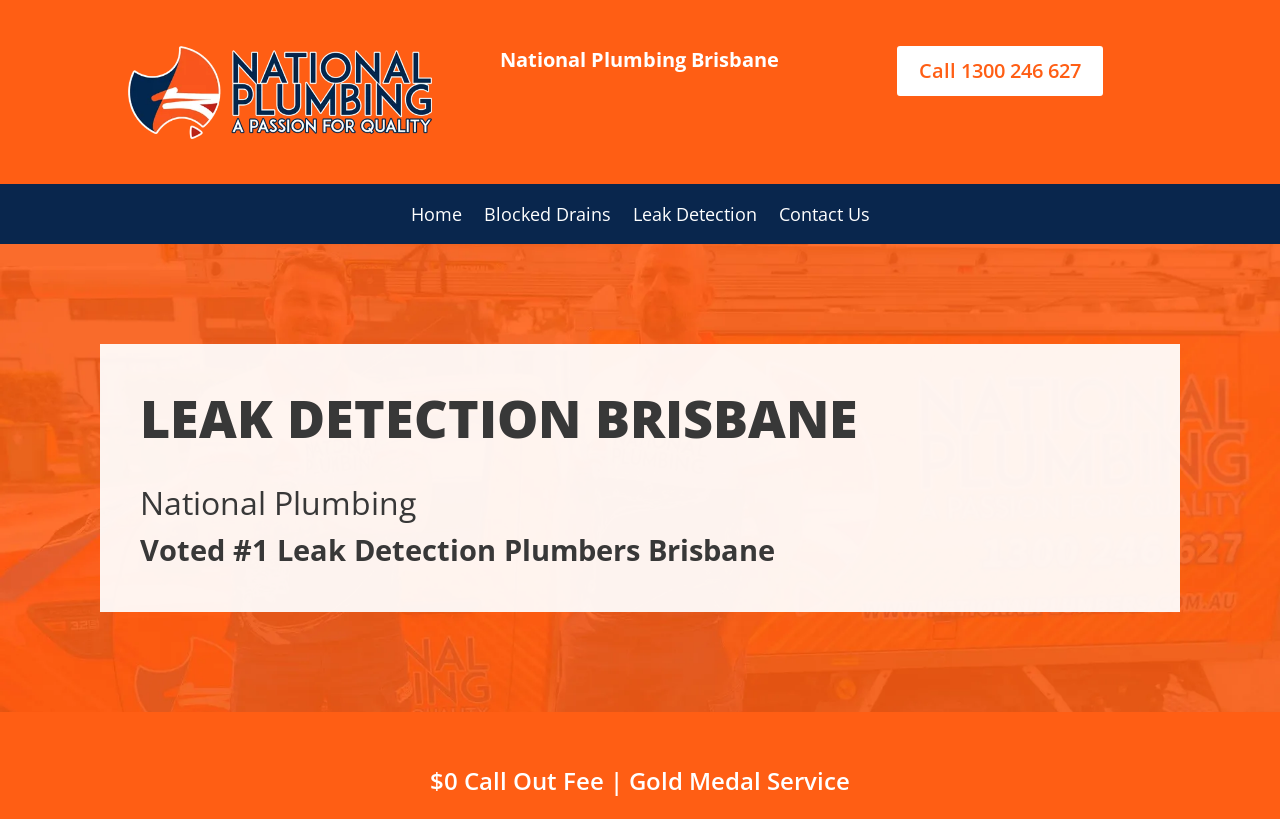What is the company's ranking in leak detection?
Using the information from the image, give a concise answer in one word or a short phrase.

#1